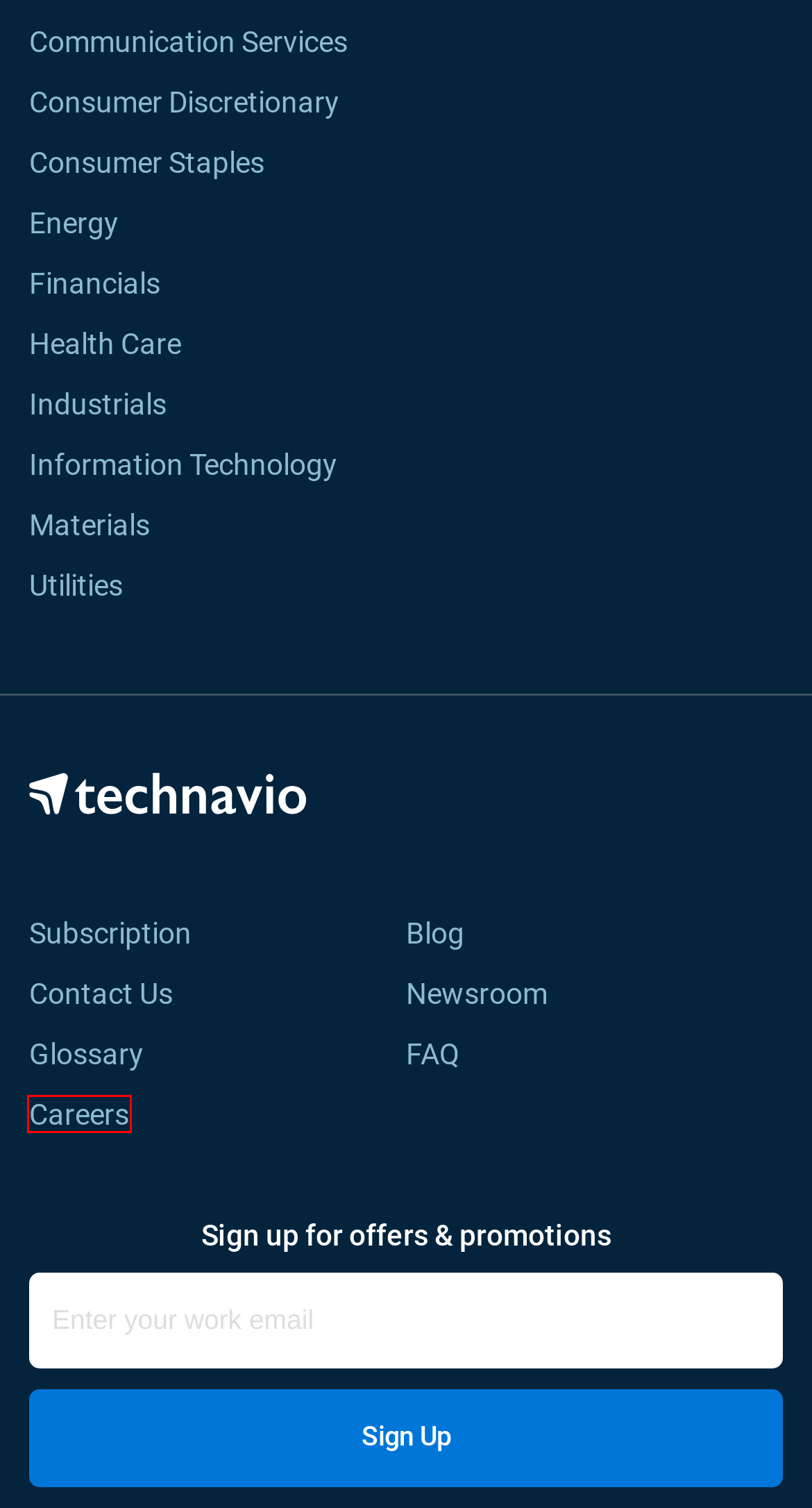Please examine the screenshot provided, which contains a red bounding box around a UI element. Select the webpage description that most accurately describes the new page displayed after clicking the highlighted element. Here are the candidates:
A. Frequently Asked Questions
B. Technavio - Discover Market Opportunities
C. Consumer Staples - Technavio
D. Subscription | Technavio - Discover Market Opportunities
E. Contact Us | Technavio - Discover Market Opportunities
F. Communication Services - Technavio
G. Financials Market Research Reports and Industry Analysis Growth Trends - Technavio
H. Careers | Technavio - Discover Market Opportunities

H